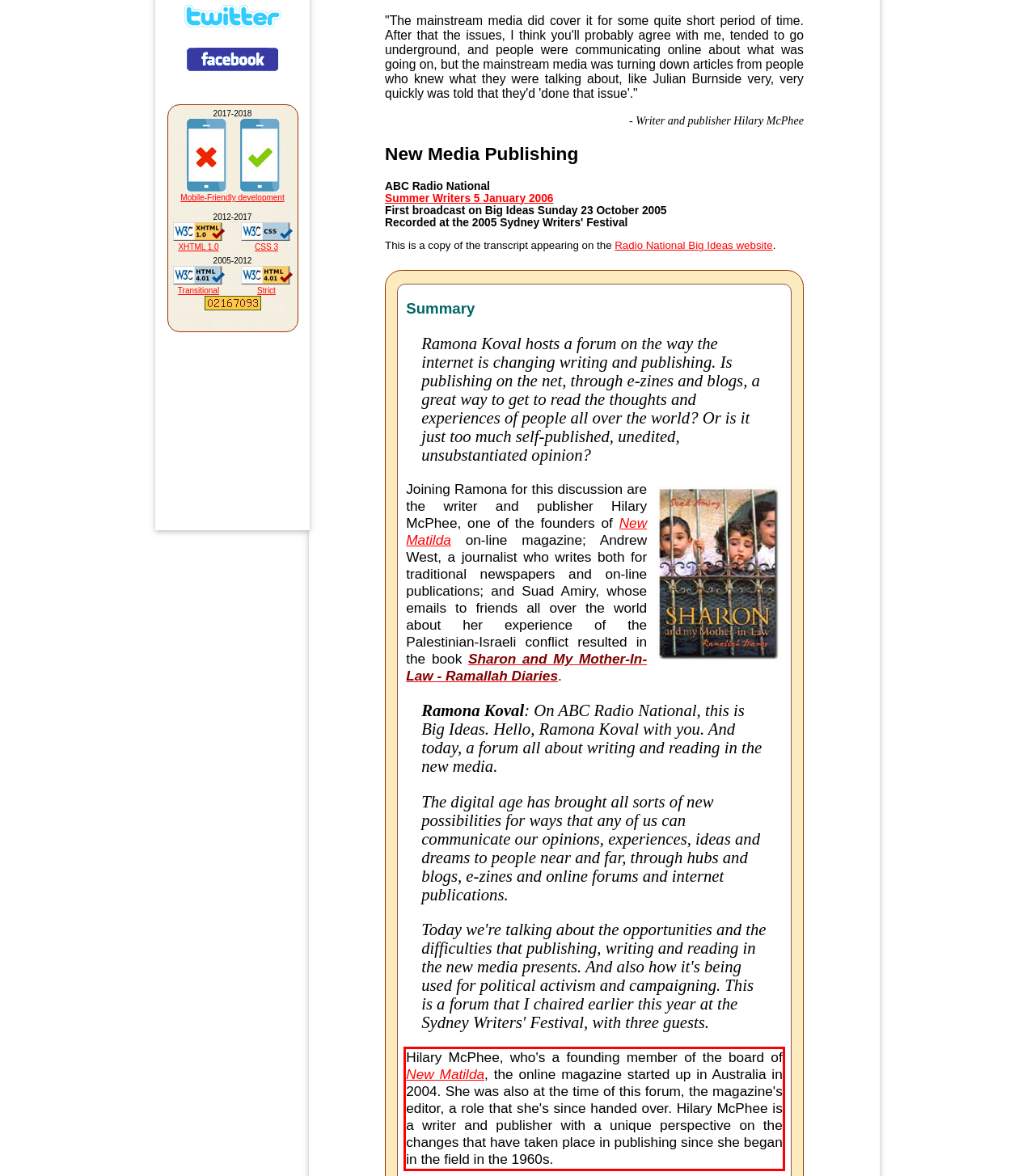You are provided with a webpage screenshot that includes a red rectangle bounding box. Extract the text content from within the bounding box using OCR.

Hilary McPhee, who's a founding member of the board of New Matilda, the online magazine started up in Australia in 2004. She was also at the time of this forum, the magazine's editor, a role that she's since handed over. Hilary McPhee is a writer and publisher with a unique perspective on the changes that have taken place in publishing since she began in the field in the 1960s.